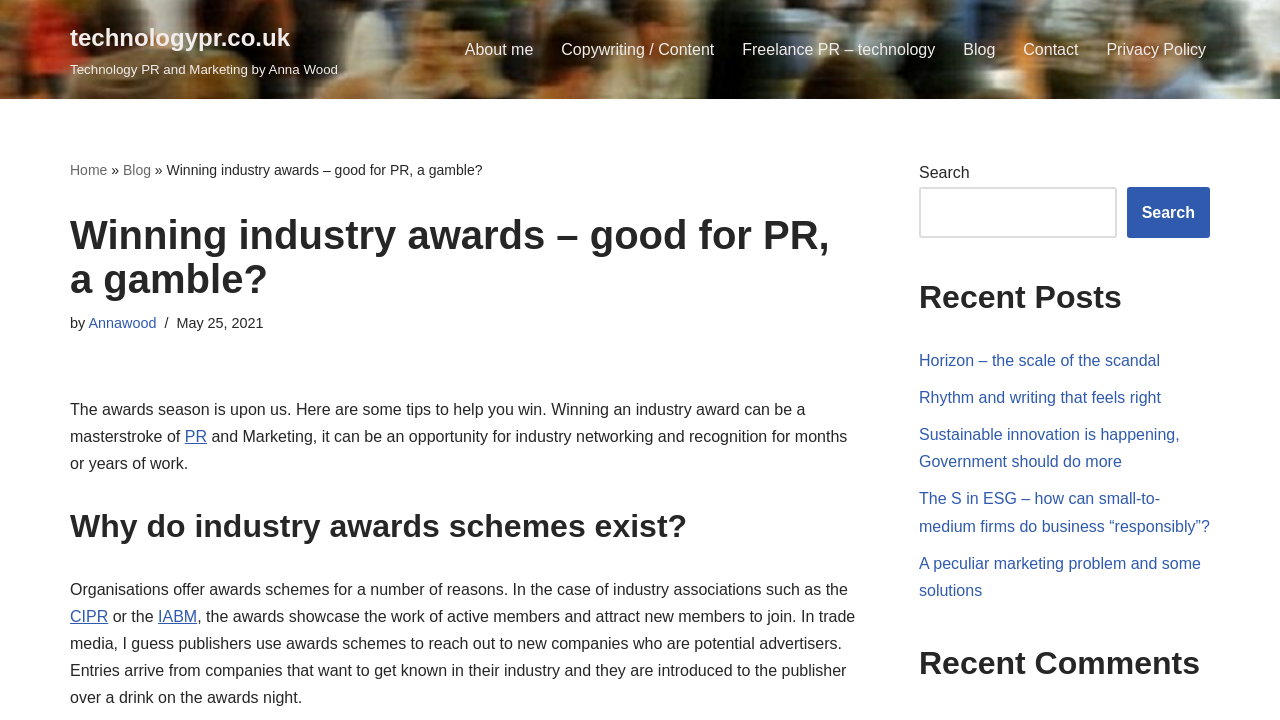Determine the coordinates of the bounding box for the clickable area needed to execute this instruction: "Check recent posts".

[0.718, 0.386, 0.945, 0.44]